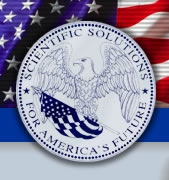What is the theme of the emblem?
Give a one-word or short phrase answer based on the image.

Public policy, science, and community advancement